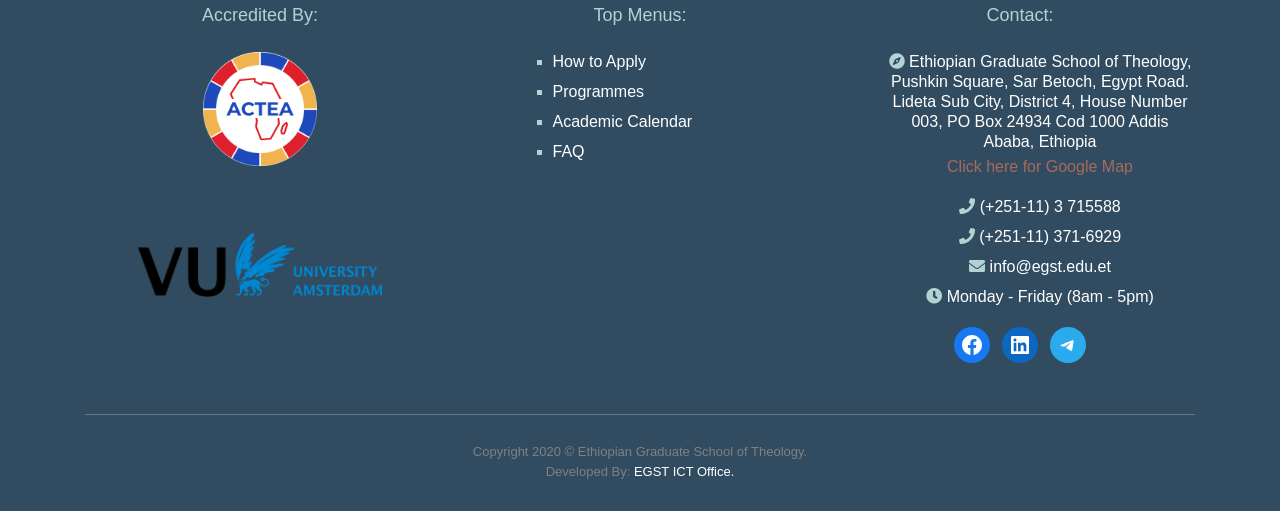Identify the bounding box coordinates for the element you need to click to achieve the following task: "View 'Academic Calendar'". Provide the bounding box coordinates as four float numbers between 0 and 1, in the form [left, top, right, bottom].

[0.432, 0.222, 0.541, 0.255]